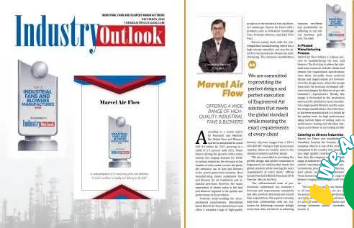Give a one-word or short phrase answer to this question: 
What is the industry that Marvel Air Flow operates in?

Industrial sector